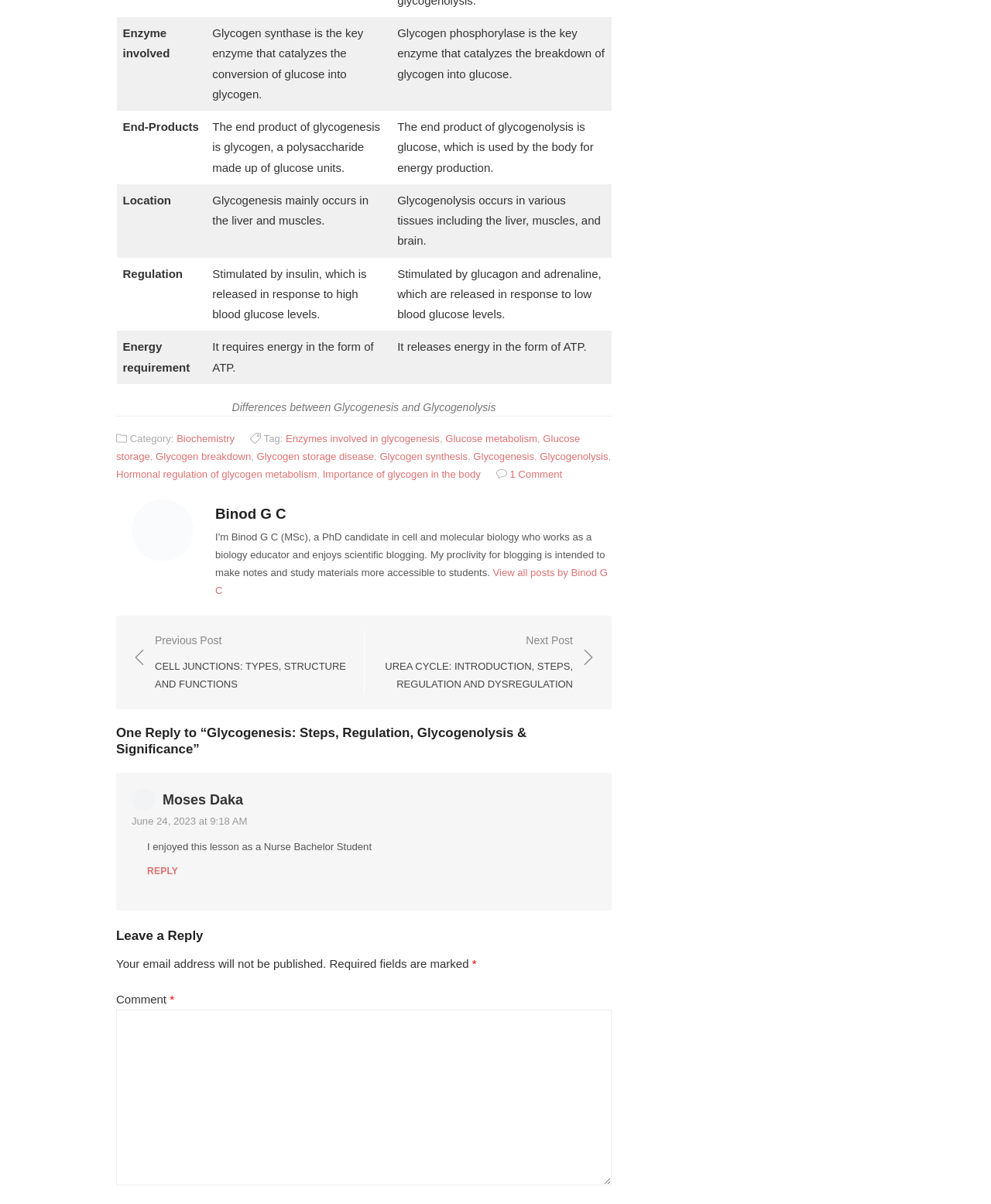What is the key enzyme that catalyzes the conversion of glucose into glycogen?
Look at the image and provide a detailed response to the question.

This answer can be found in the first row of the grid, where it is stated that 'Glycogen synthase is the key enzyme that catalyzes the conversion of glucose into glycogen.'